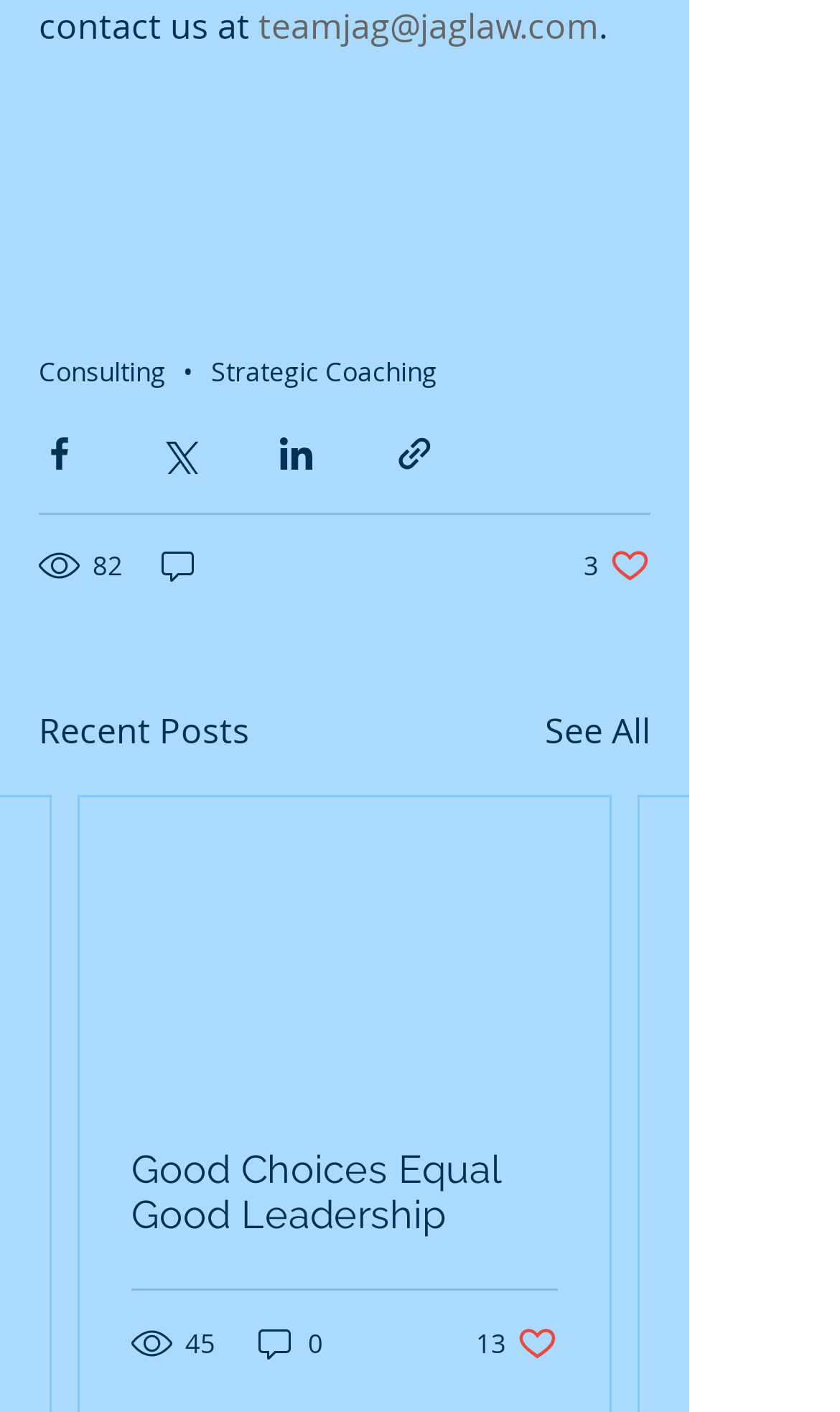Find the bounding box coordinates of the clickable area required to complete the following action: "Click the 'Good Choices Equal Good Leadership' link".

[0.156, 0.812, 0.664, 0.876]